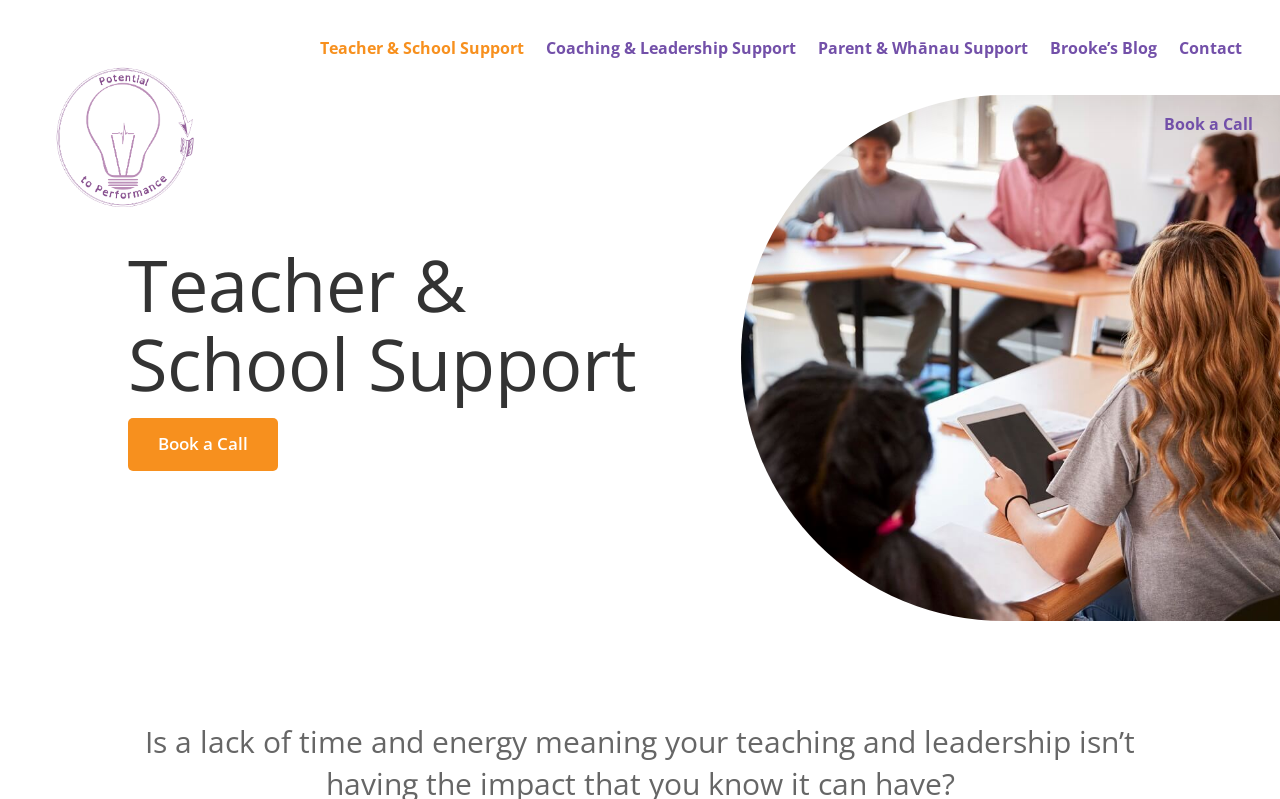Extract the bounding box coordinates of the UI element described: "Web Hosting". Provide the coordinates in the format [left, top, right, bottom] with values ranging from 0 to 1.

None